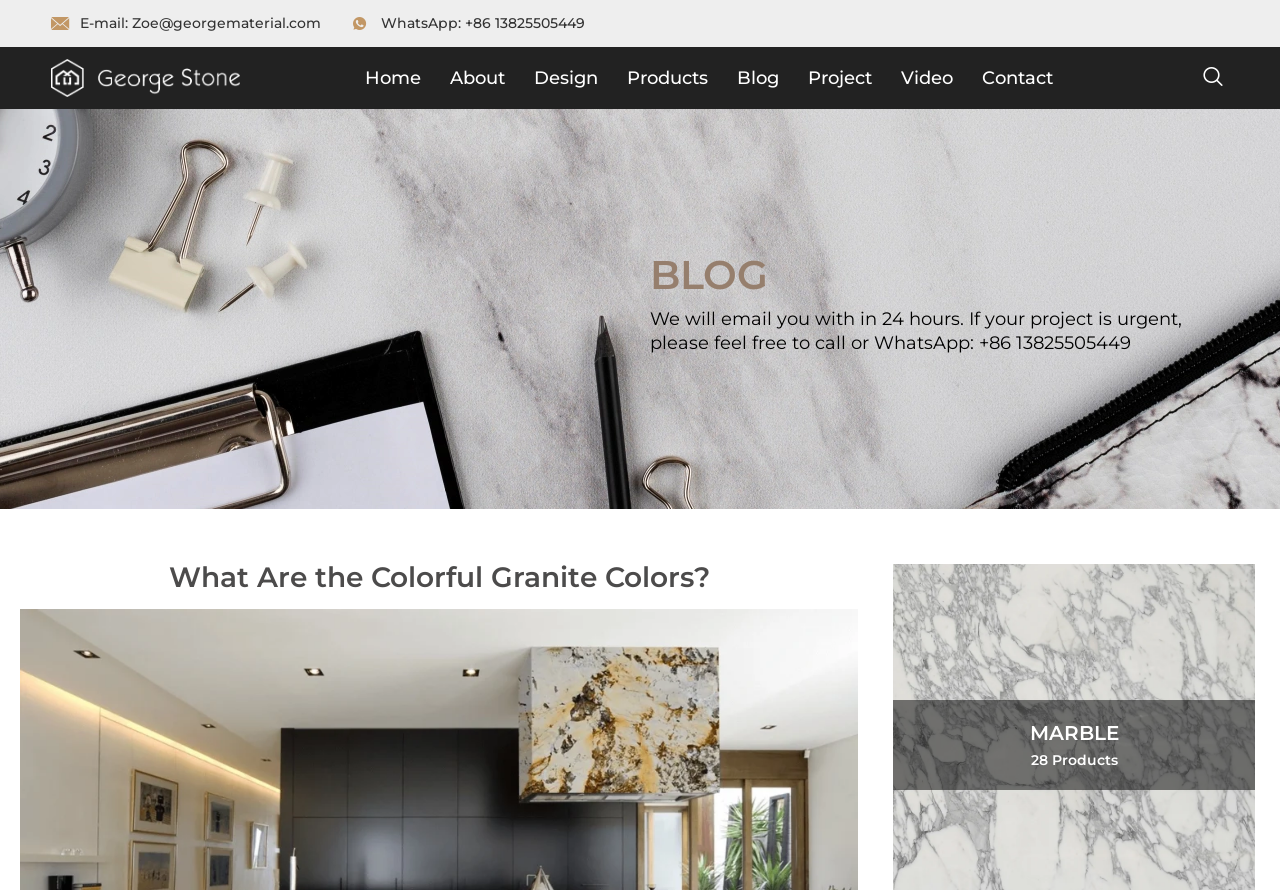Generate the text content of the main heading of the webpage.

What Are the Colorful Granite Colors?